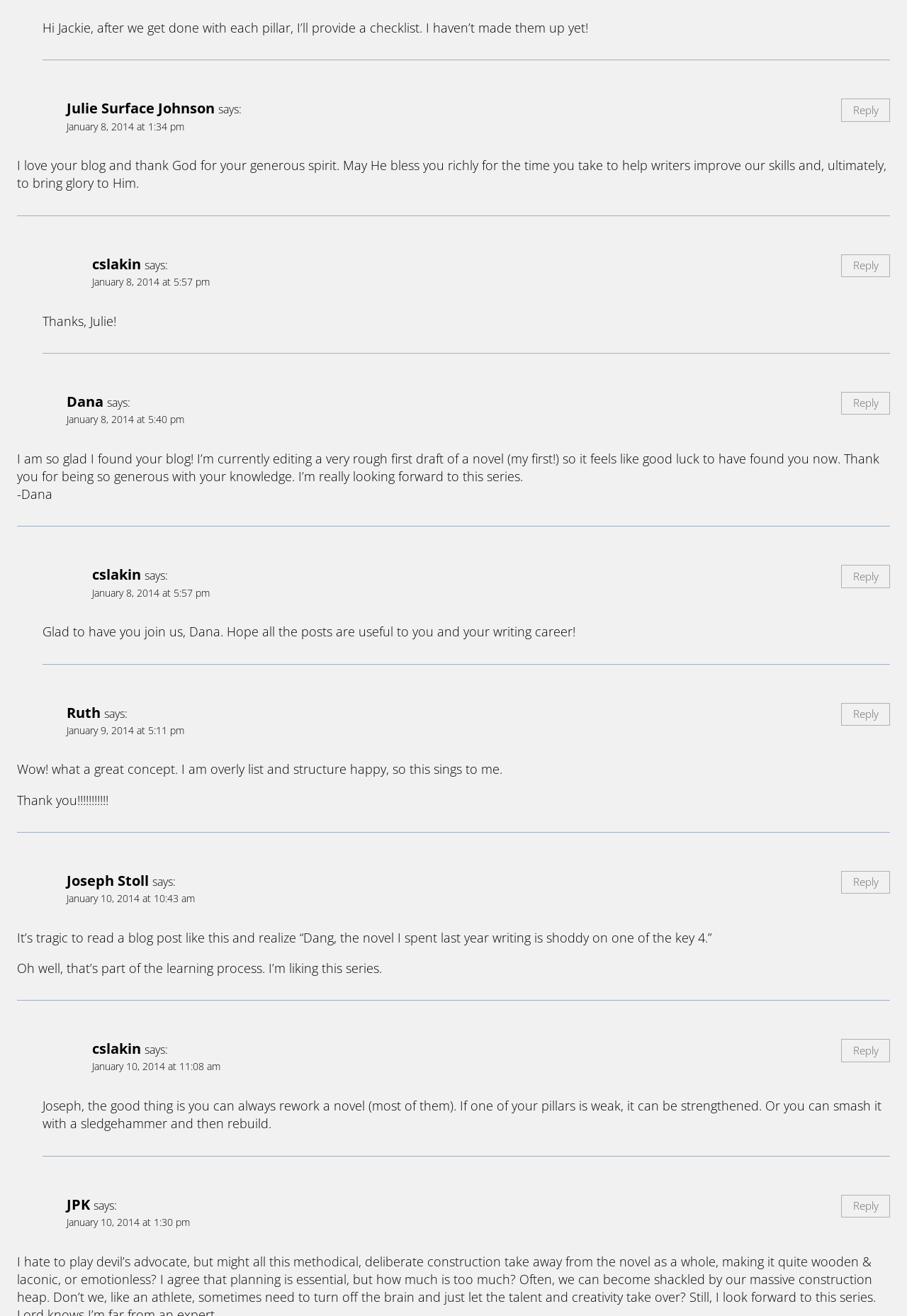Determine the coordinates of the bounding box that should be clicked to complete the instruction: "Reply to Julie Surface Johnson". The coordinates should be represented by four float numbers between 0 and 1: [left, top, right, bottom].

[0.928, 0.075, 0.981, 0.093]